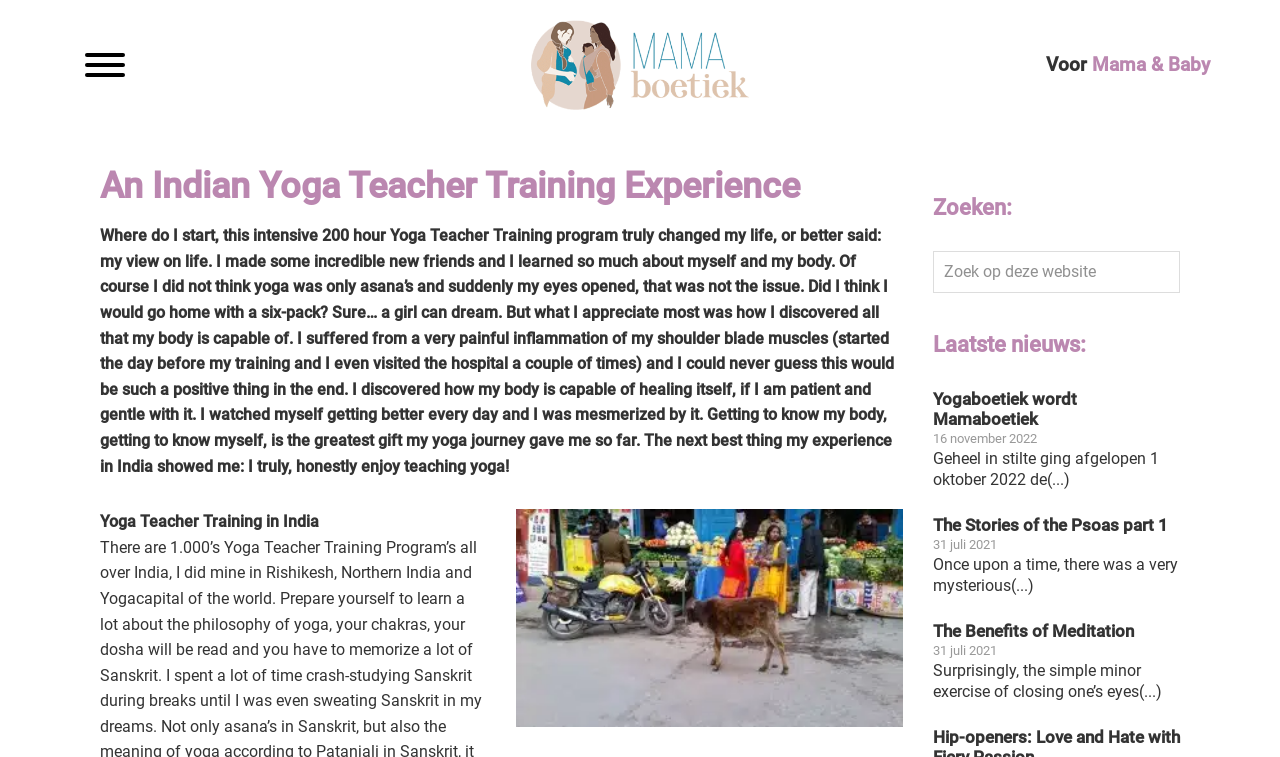Refer to the screenshot and give an in-depth answer to this question: What is the category of the webpage section with 'Voor Mama & Baby'?

I found this answer by looking at the heading 'Voor Mama & Baby' which is a category or section heading on the webpage.